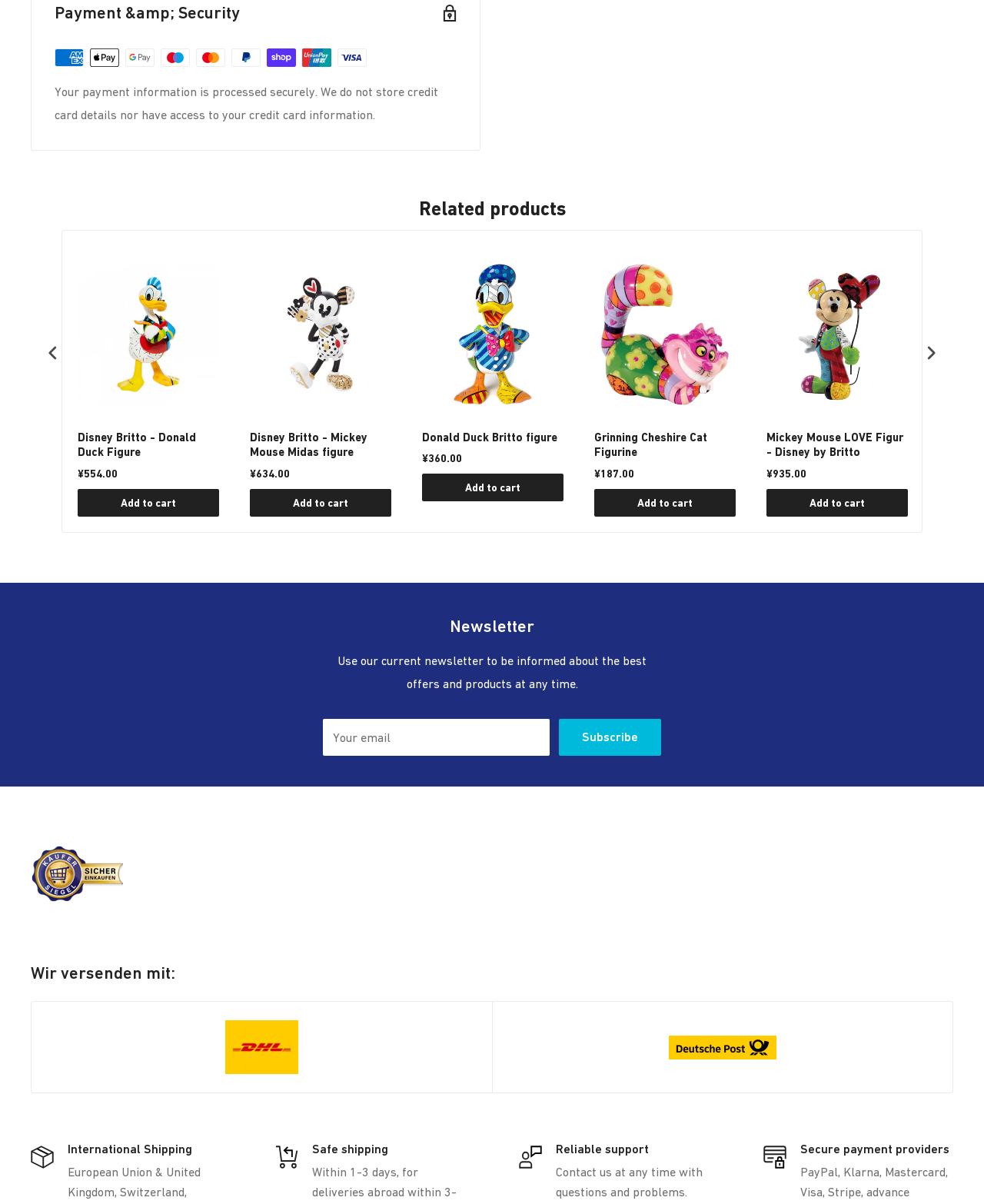Identify the bounding box coordinates of the clickable region to carry out the given instruction: "View related product Disney Britto - Mickey Mouse Midas figure".

[0.254, 0.357, 0.398, 0.382]